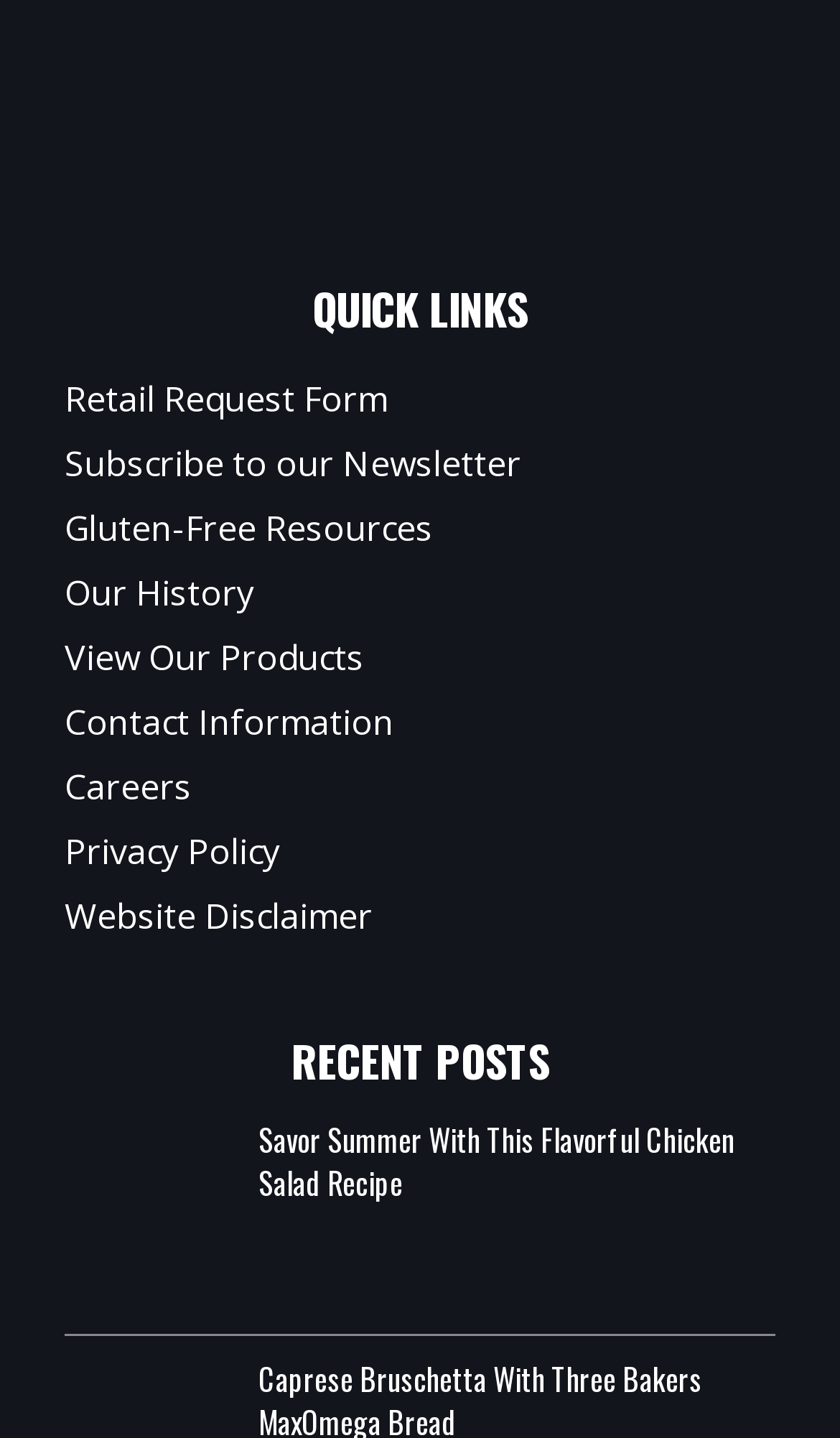Determine the bounding box coordinates for the area that should be clicked to carry out the following instruction: "Read Savor Summer With This Flavorful Chicken Salad Recipe".

[0.308, 0.777, 0.874, 0.838]